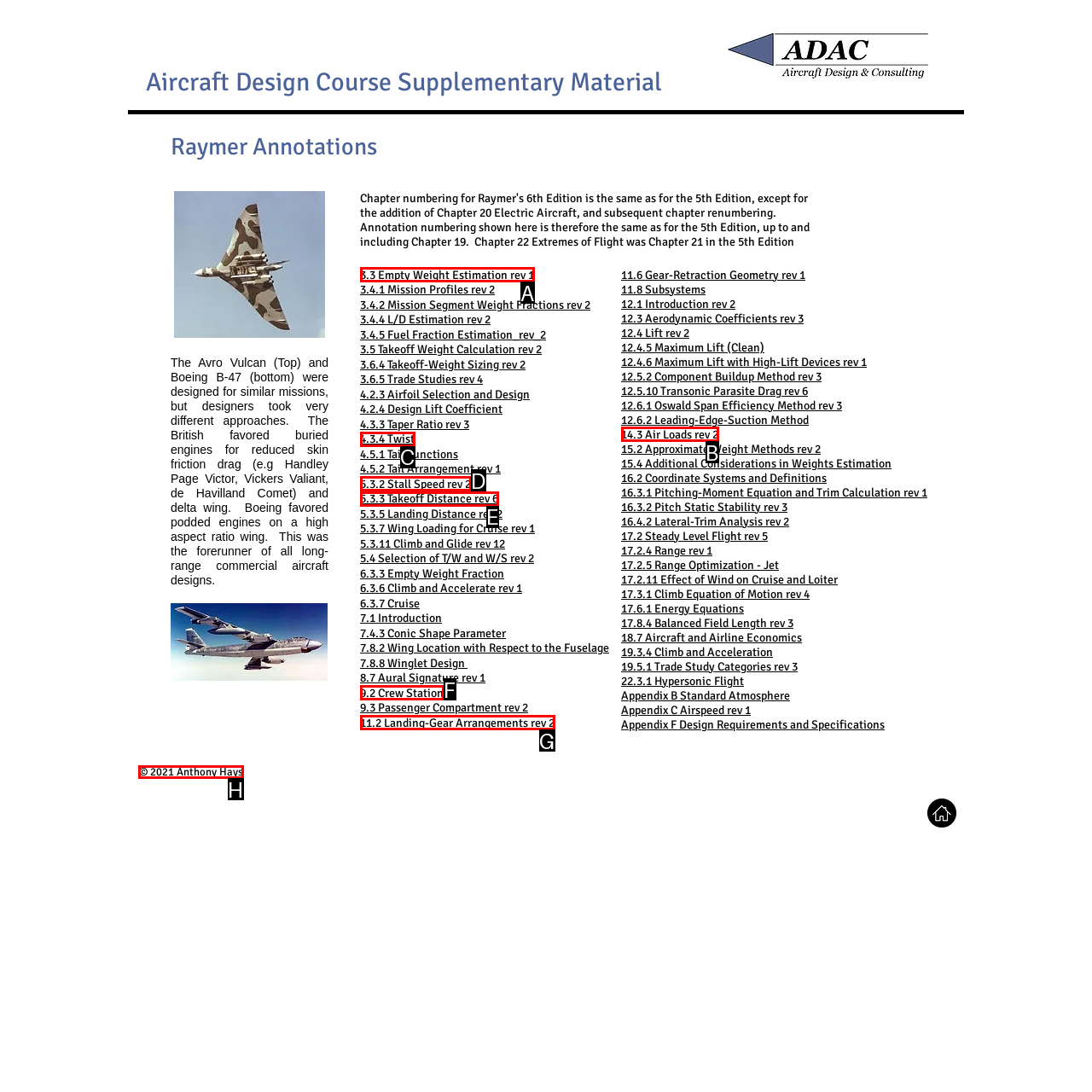Select the HTML element to finish the task: Check '© 2021 Anthony Hays' Reply with the letter of the correct option.

H